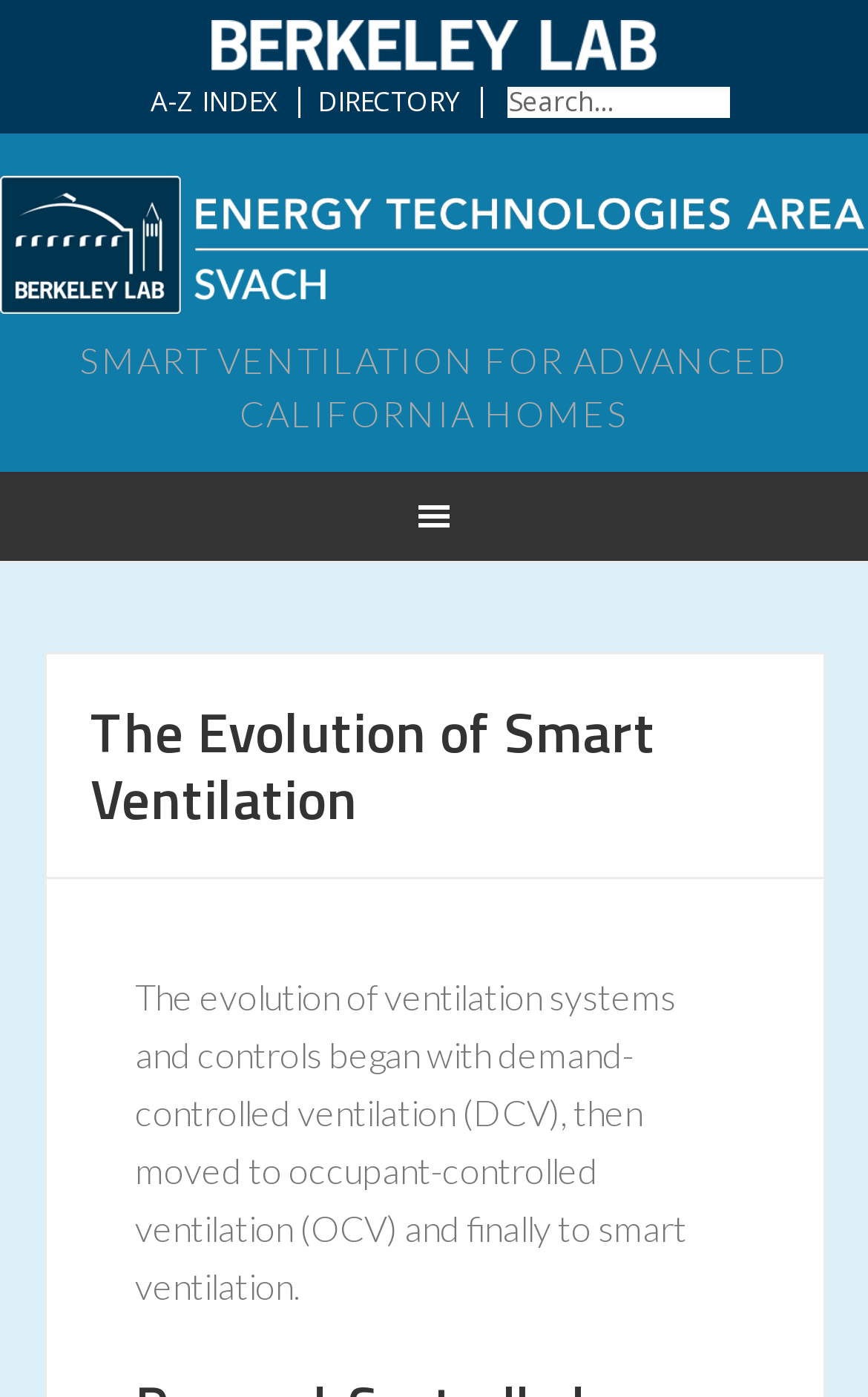Determine the bounding box coordinates for the HTML element mentioned in the following description: "SVACH". The coordinates should be a list of four floats ranging from 0 to 1, represented as [left, top, right, bottom].

[0.0, 0.112, 1.0, 0.239]